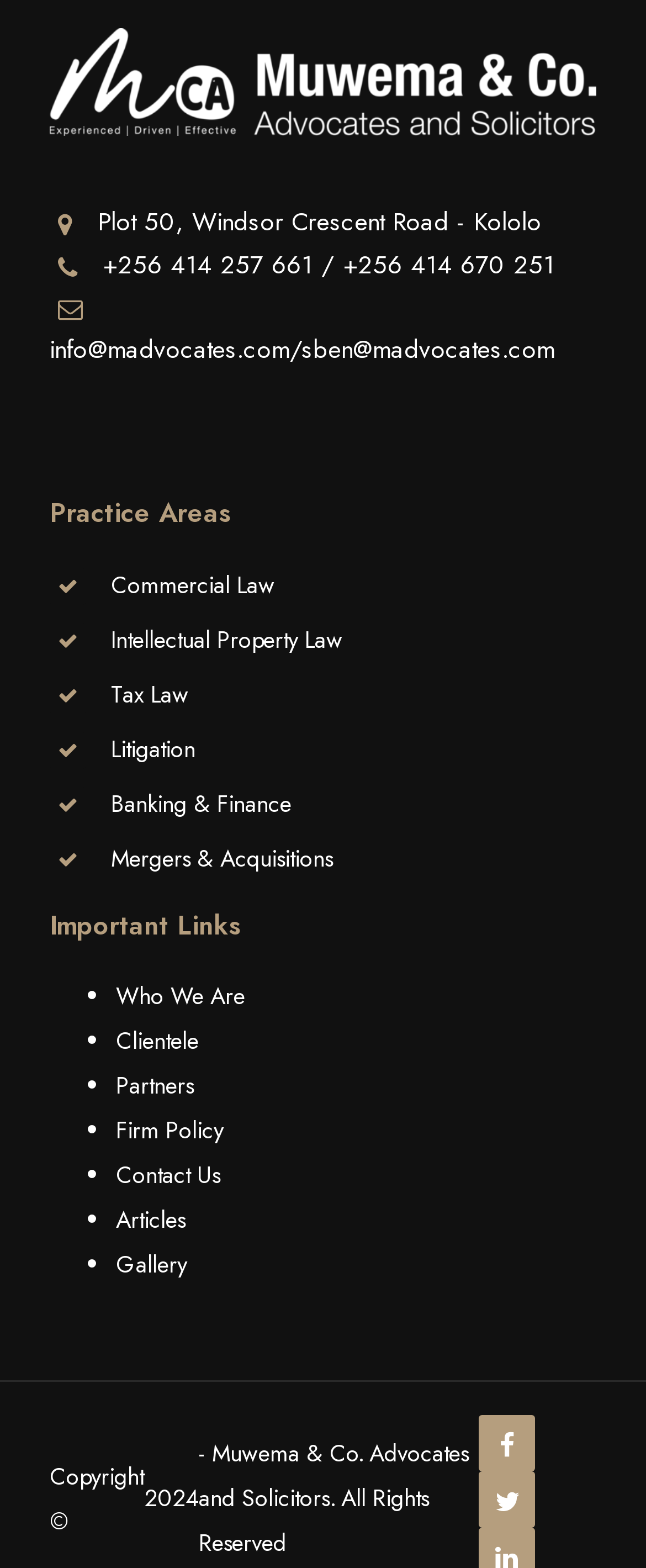Identify the bounding box of the UI component described as: "Commercial Law".

[0.172, 0.362, 0.426, 0.383]